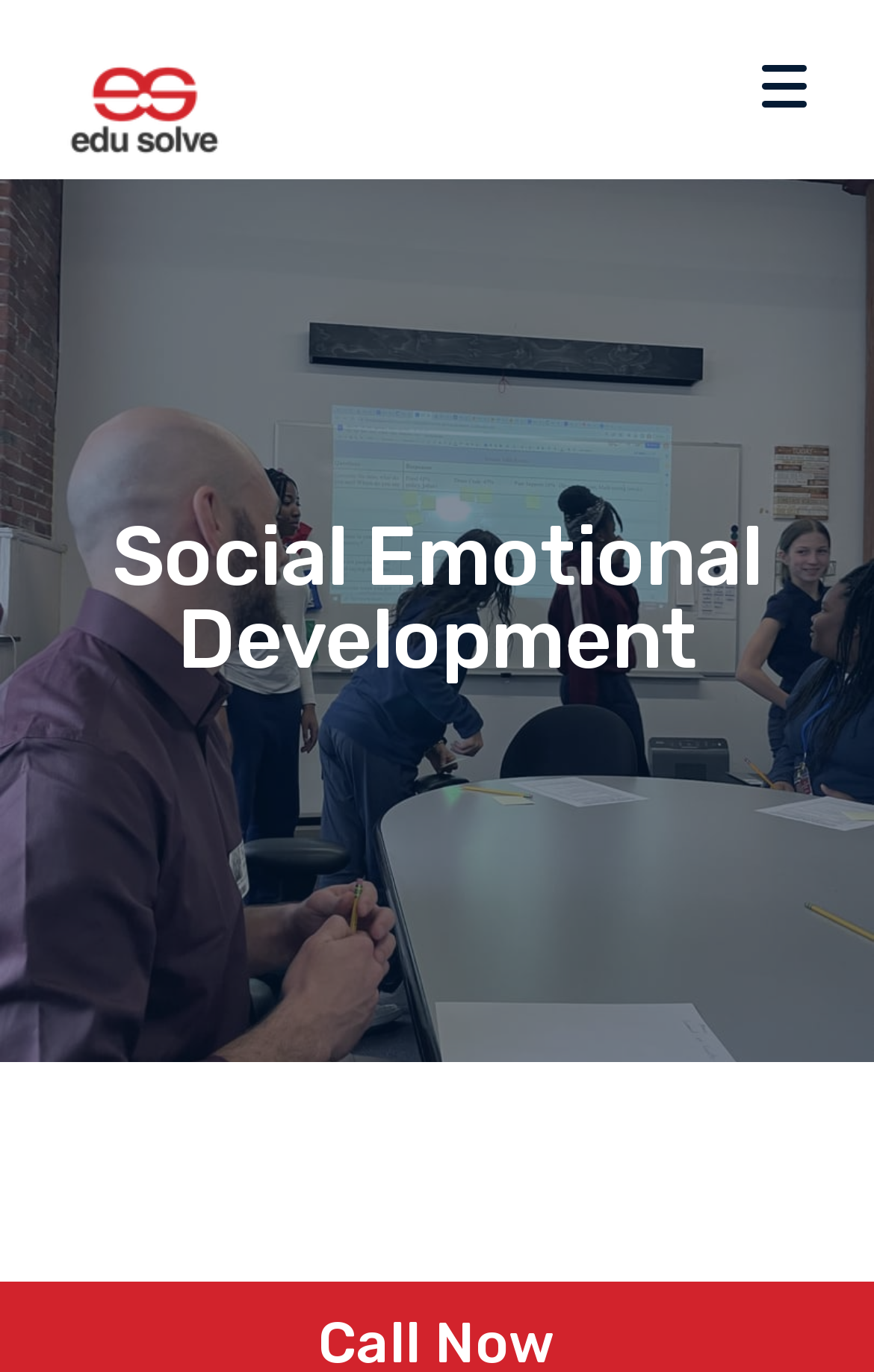What is the purpose of the form?
Using the screenshot, give a one-word or short phrase answer.

Schedule a call